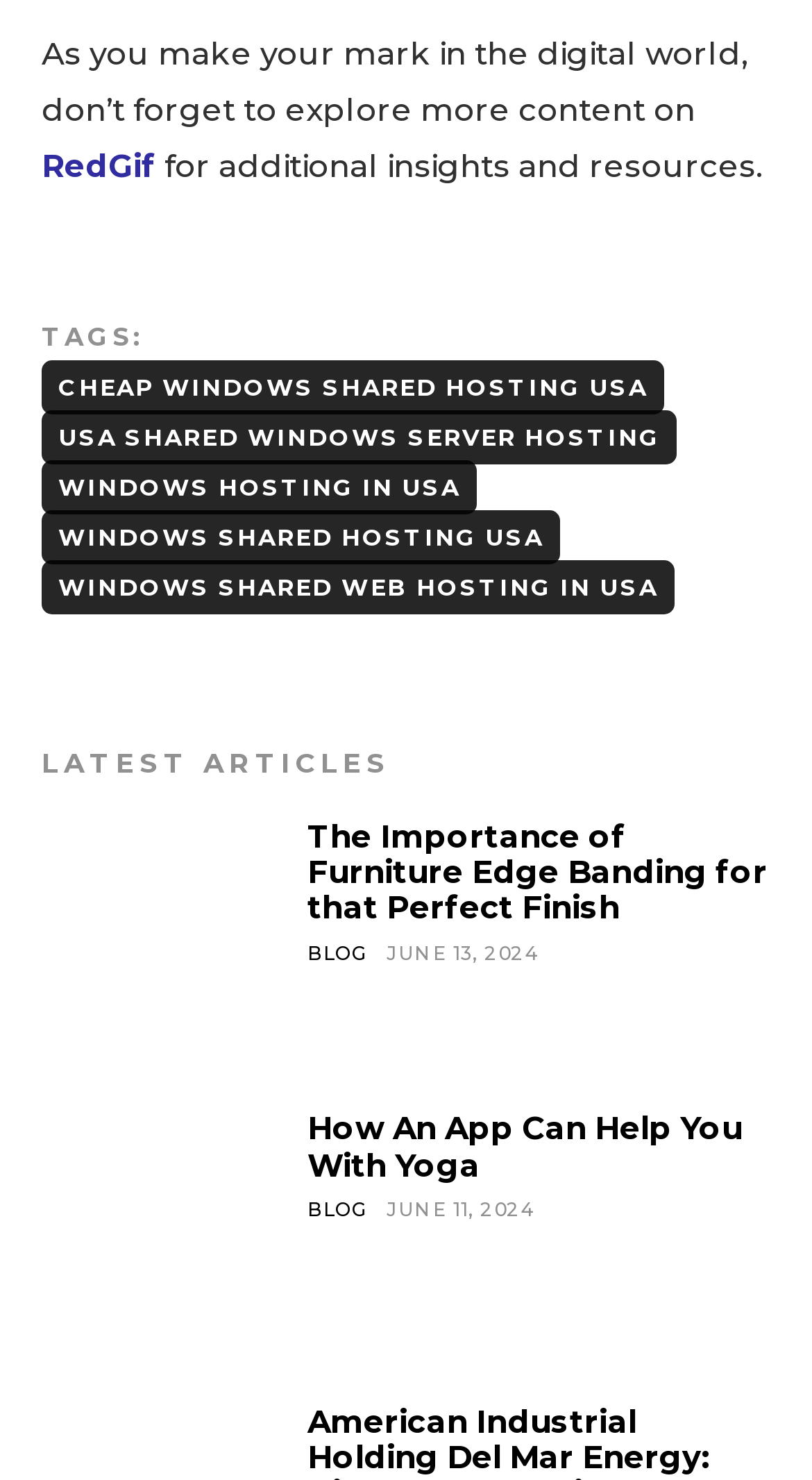What is the category of the article 'The Importance of Furniture Edge Banding for that Perfect Finish'? 
Look at the image and answer the question with a single word or phrase.

BLOG